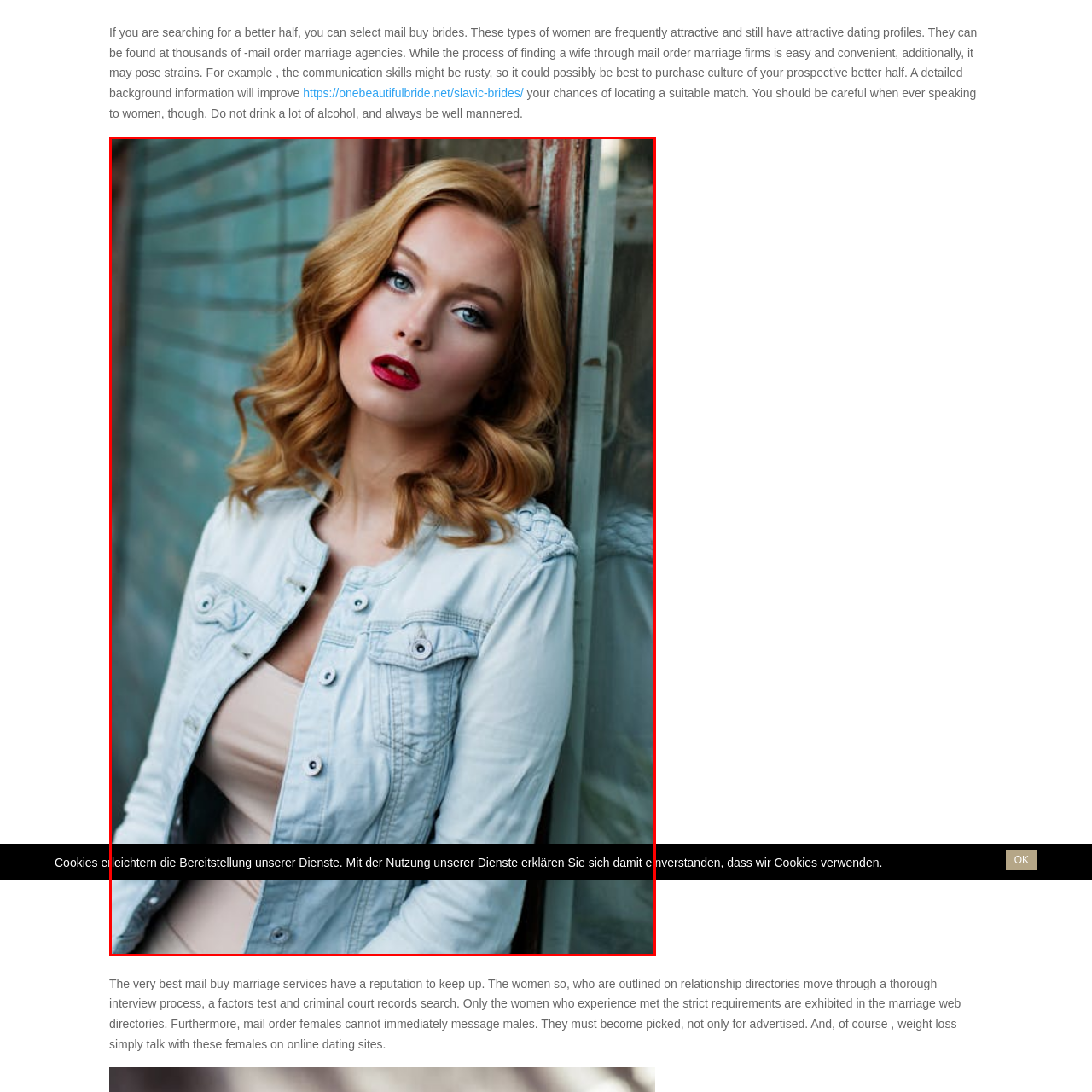Check the image marked by the red frame and reply to the question using one word or phrase:
What is the dominant color of the woman's lipstick?

Red